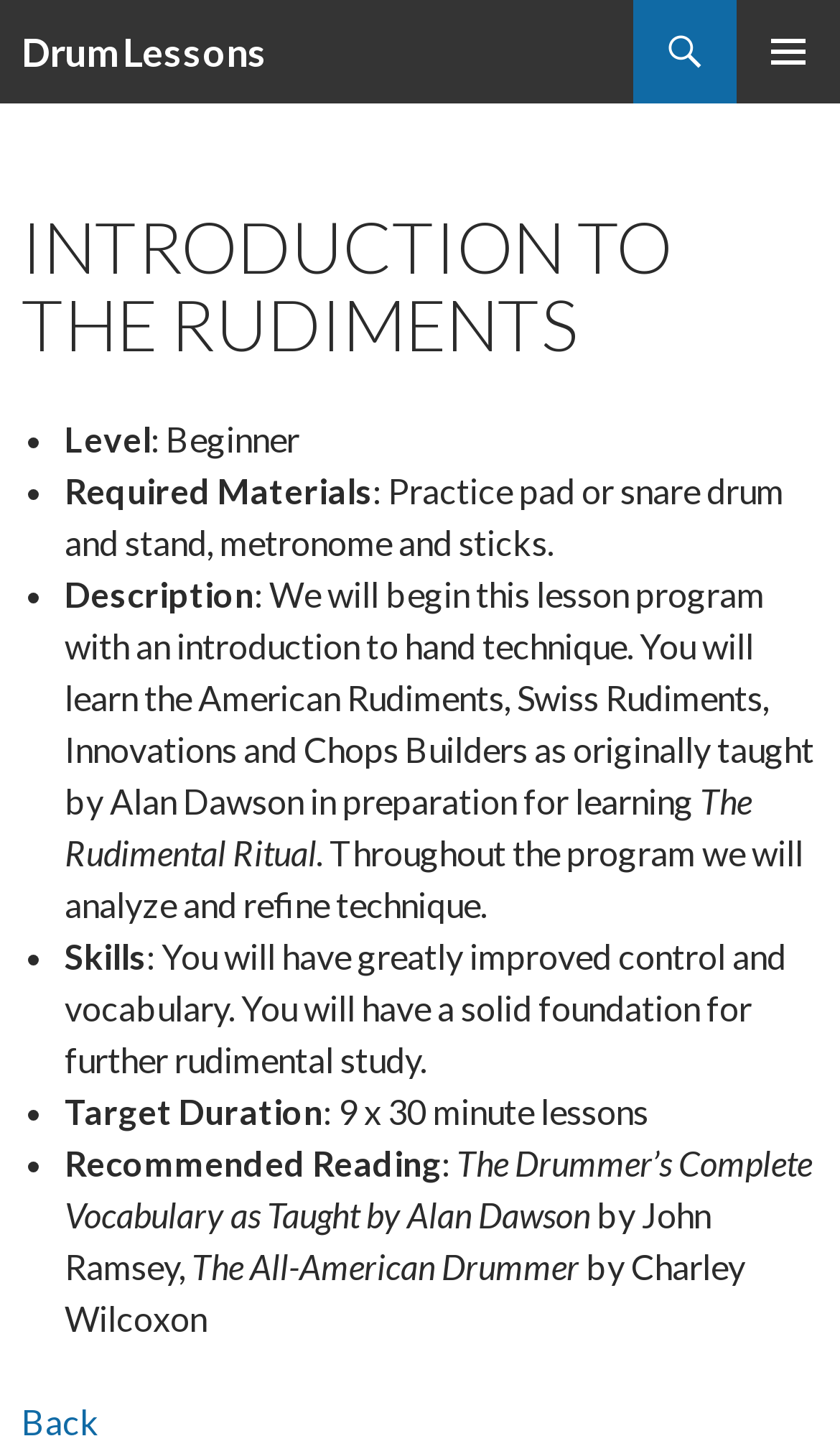How many lessons are in this program?
Give a detailed and exhaustive answer to the question.

The number of lessons in this program is indicated as '9 x 30 minute lessons' in the details section, which is denoted by a bullet point and the label 'Target Duration'.